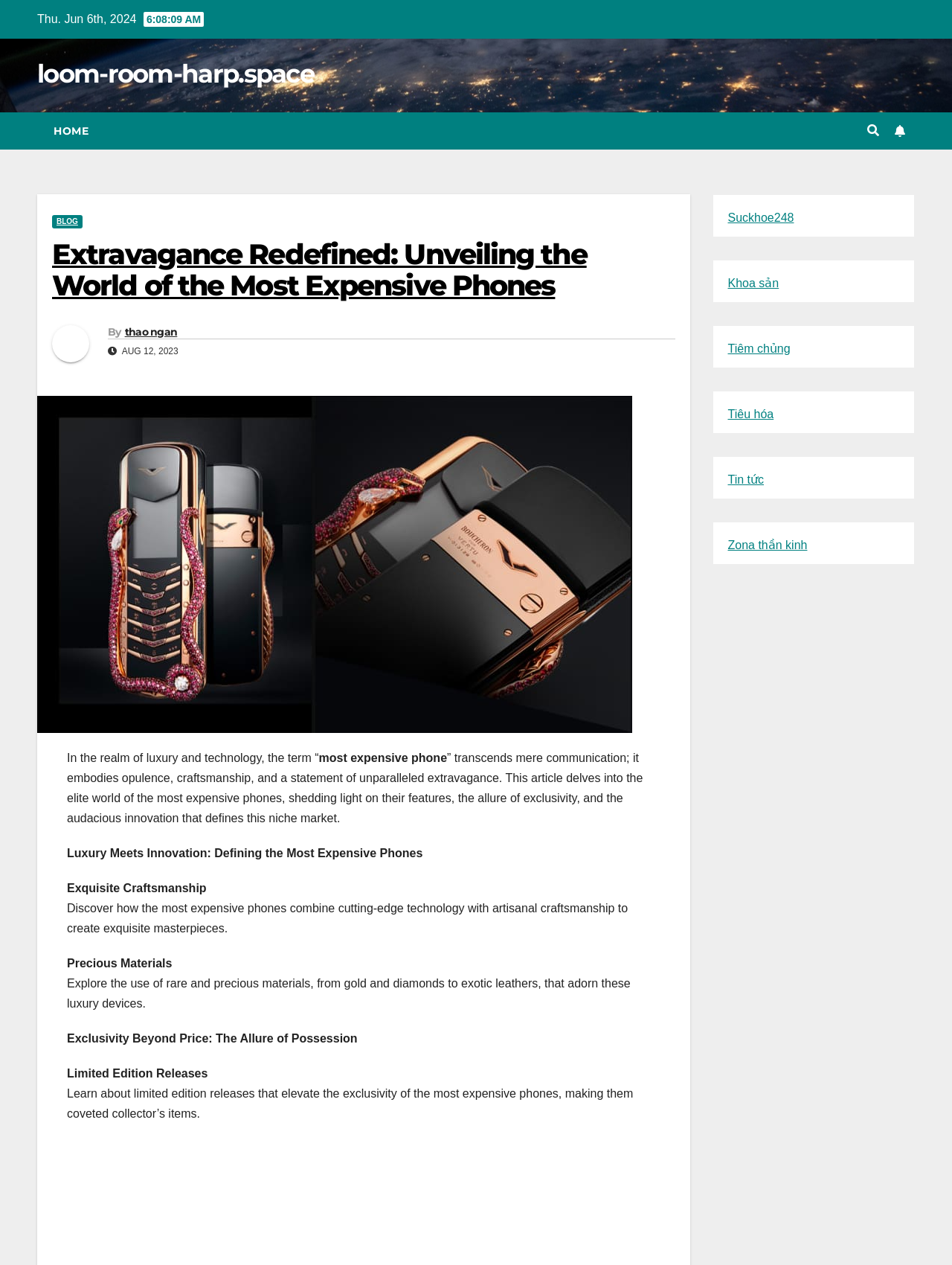Using the webpage screenshot, locate the HTML element that fits the following description and provide its bounding box: "Zona thần kinh".

[0.764, 0.426, 0.848, 0.436]